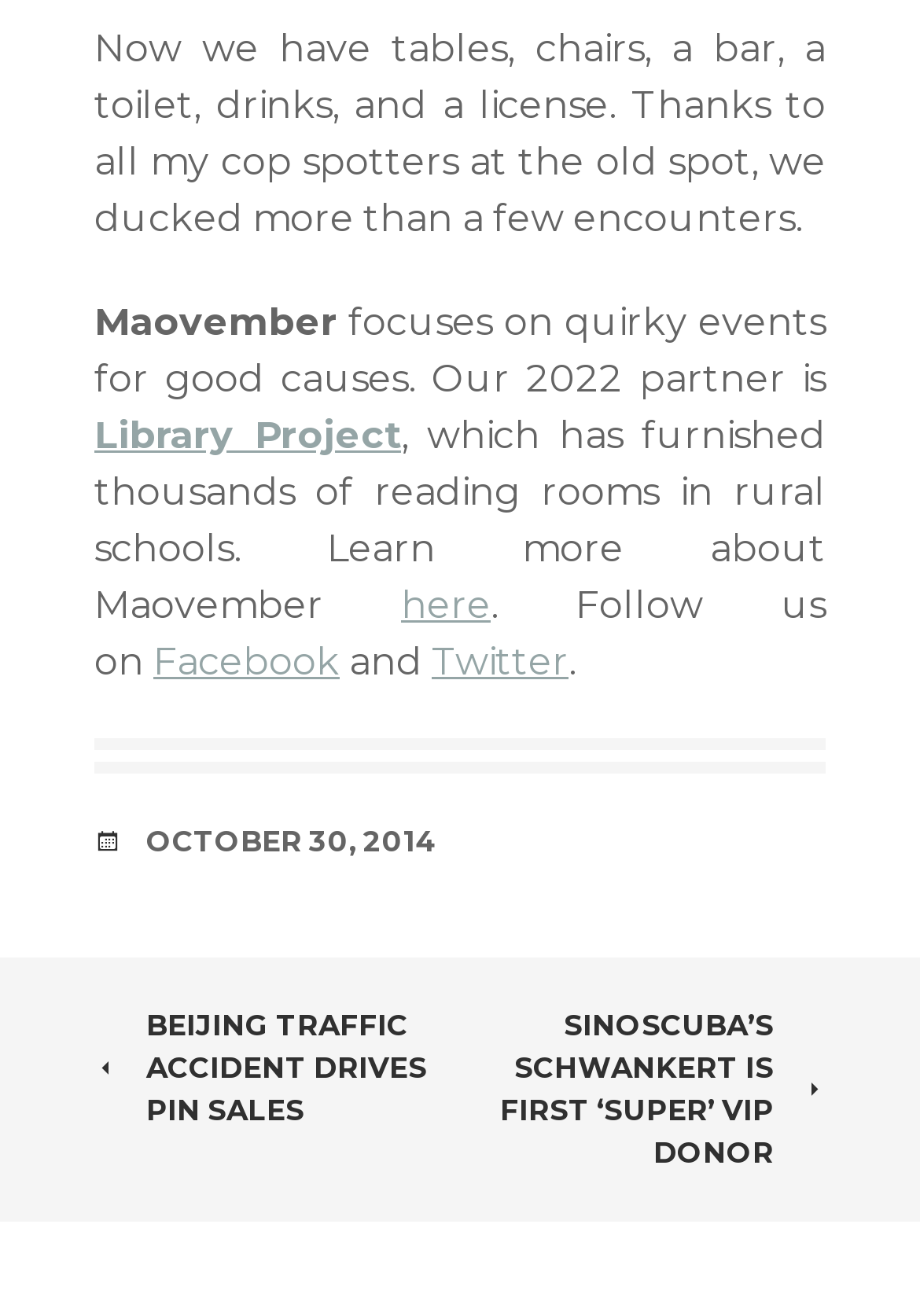Find the bounding box of the web element that fits this description: "Library Project".

[0.103, 0.314, 0.436, 0.348]